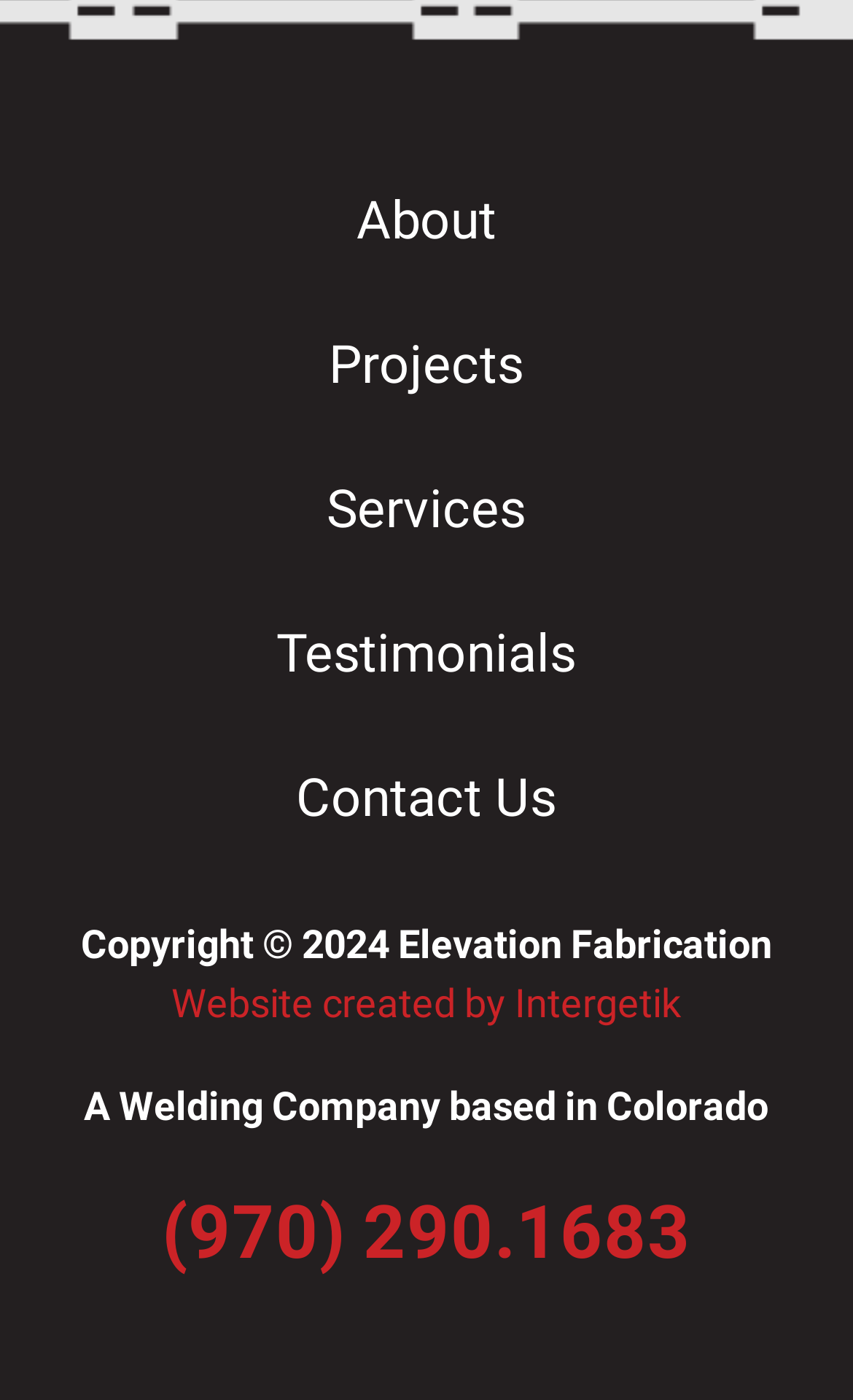Locate the bounding box of the UI element based on this description: "Contact Us". Provide four float numbers between 0 and 1 as [left, top, right, bottom].

[0.02, 0.519, 0.98, 0.622]